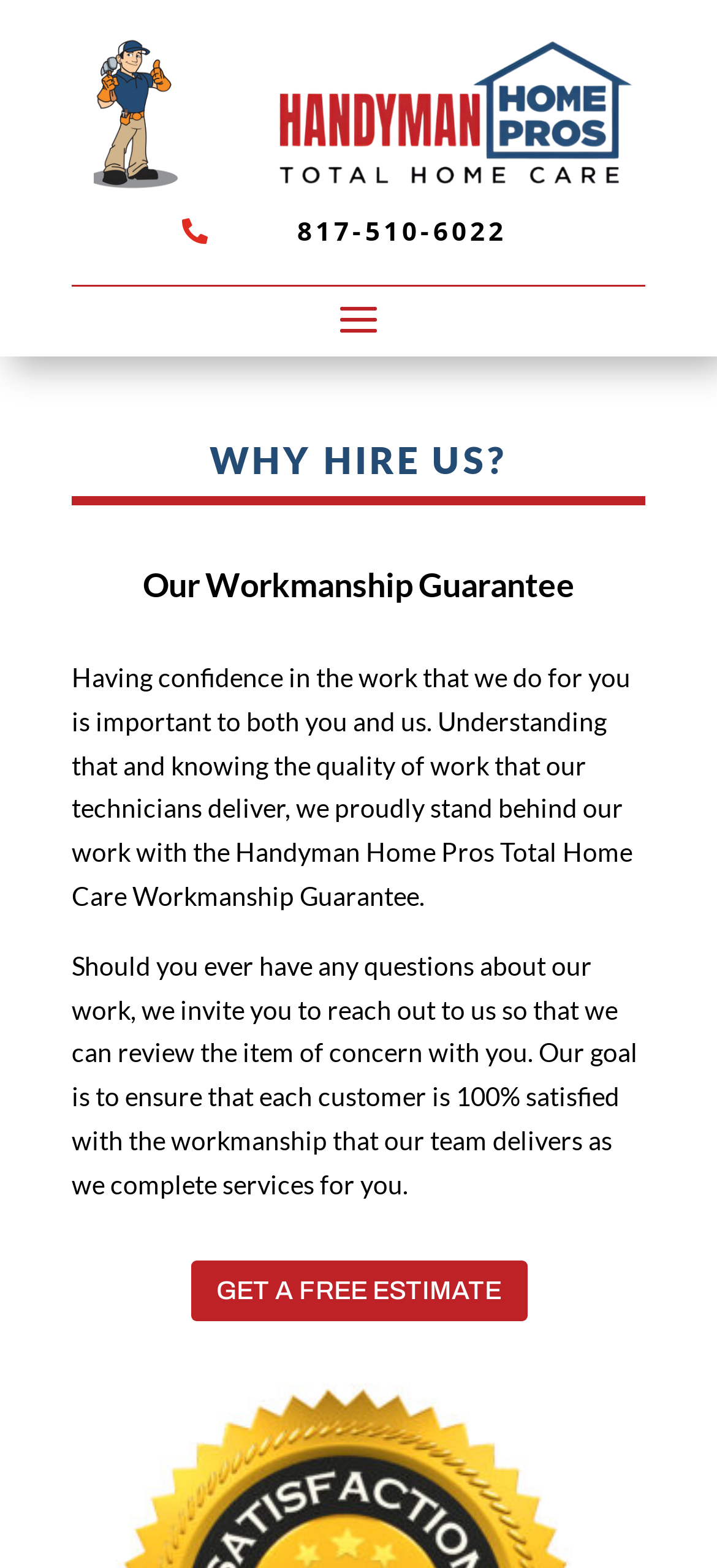Generate an in-depth caption that captures all aspects of the webpage.

The webpage is about Handyman Home Pros, a home repair service, and it highlights the reasons why customers should hire them. At the top, there are two links, one on the left and one on the right, with the latter accompanied by an image. Below these links, there is a table layout with a phone number, 817-510-6022, displayed prominently in the center.

The main content of the page is divided into sections, with headings that stand out. The first heading, "WHY HIRE US?", is followed by a brief introduction to the company's workmanship guarantee. This guarantee is explained in two paragraphs of text, which assure customers of the quality of work and the company's commitment to customer satisfaction.

Further down, there is another heading, "Our Workmanship Guarantee", which is followed by more text that elaborates on the guarantee. At the bottom of the page, there is a call-to-action link, "GET A FREE ESTIMATE 5", encouraging visitors to take the next step. Overall, the page is focused on showcasing the company's expertise and commitment to customer satisfaction.